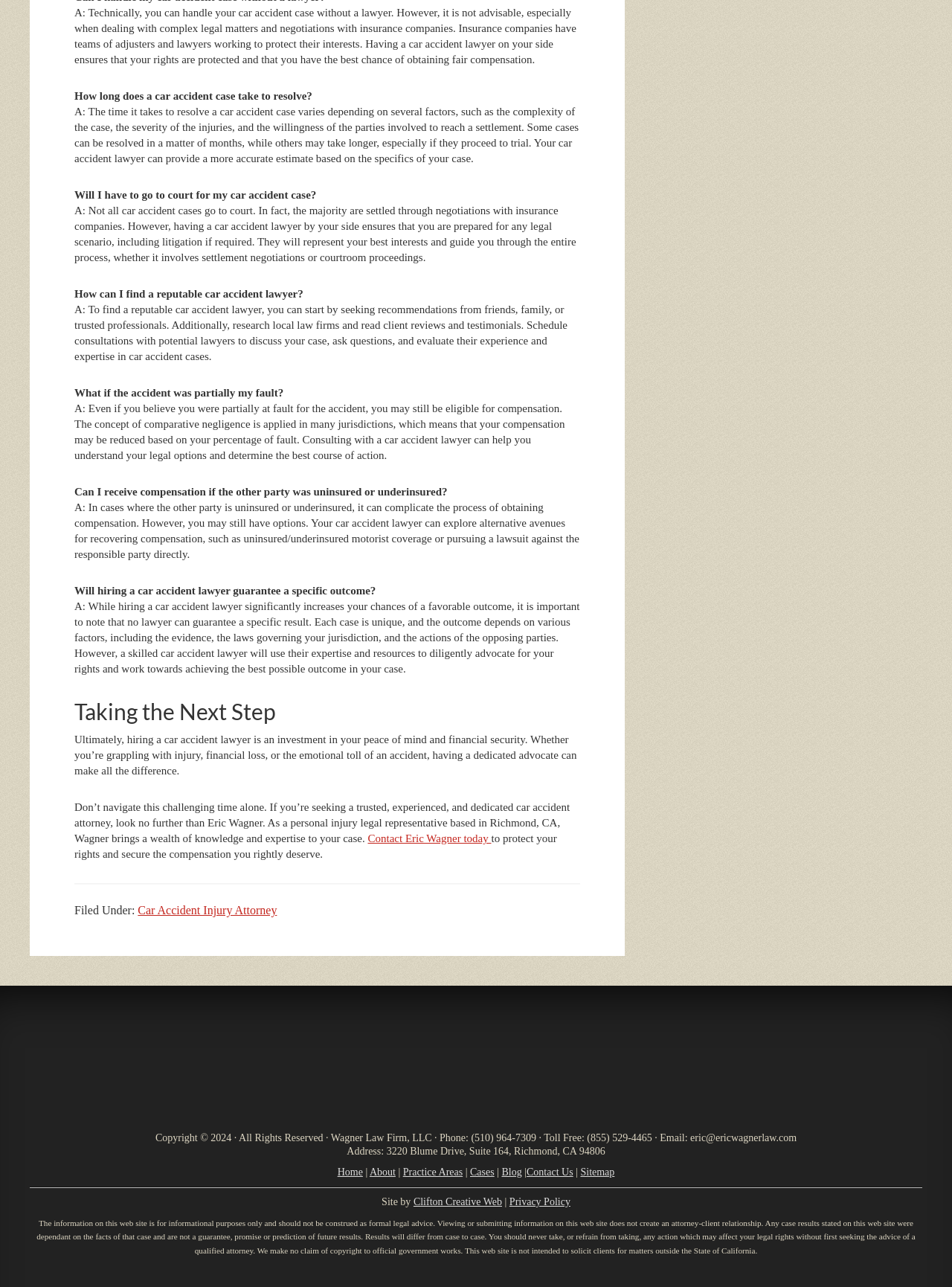Provide a one-word or one-phrase answer to the question:
How long does a car accident case take to resolve?

Varies depending on factors